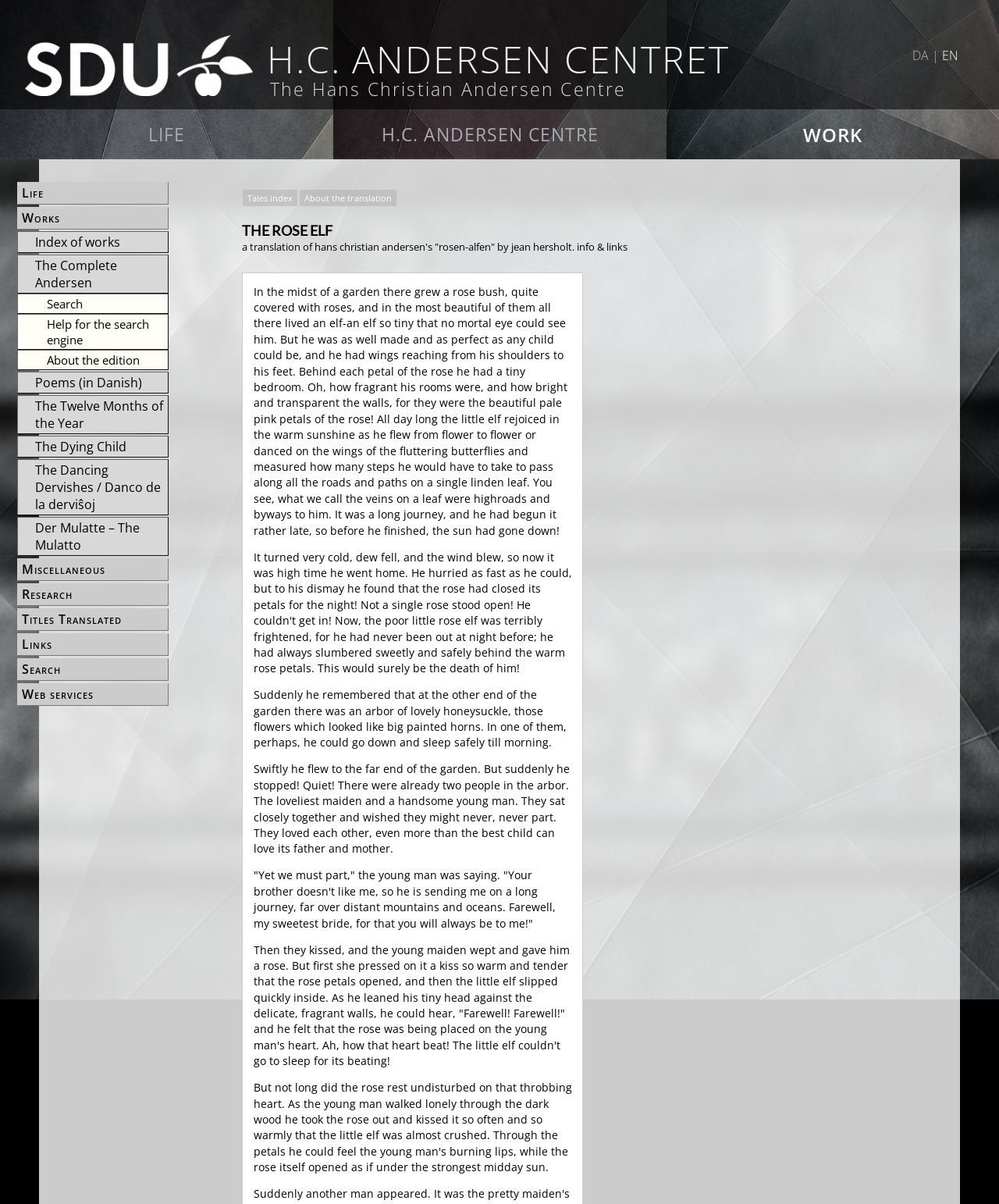Determine the bounding box coordinates of the region to click in order to accomplish the following instruction: "Search for something". Provide the coordinates as four float numbers between 0 and 1, specifically [left, top, right, bottom].

None